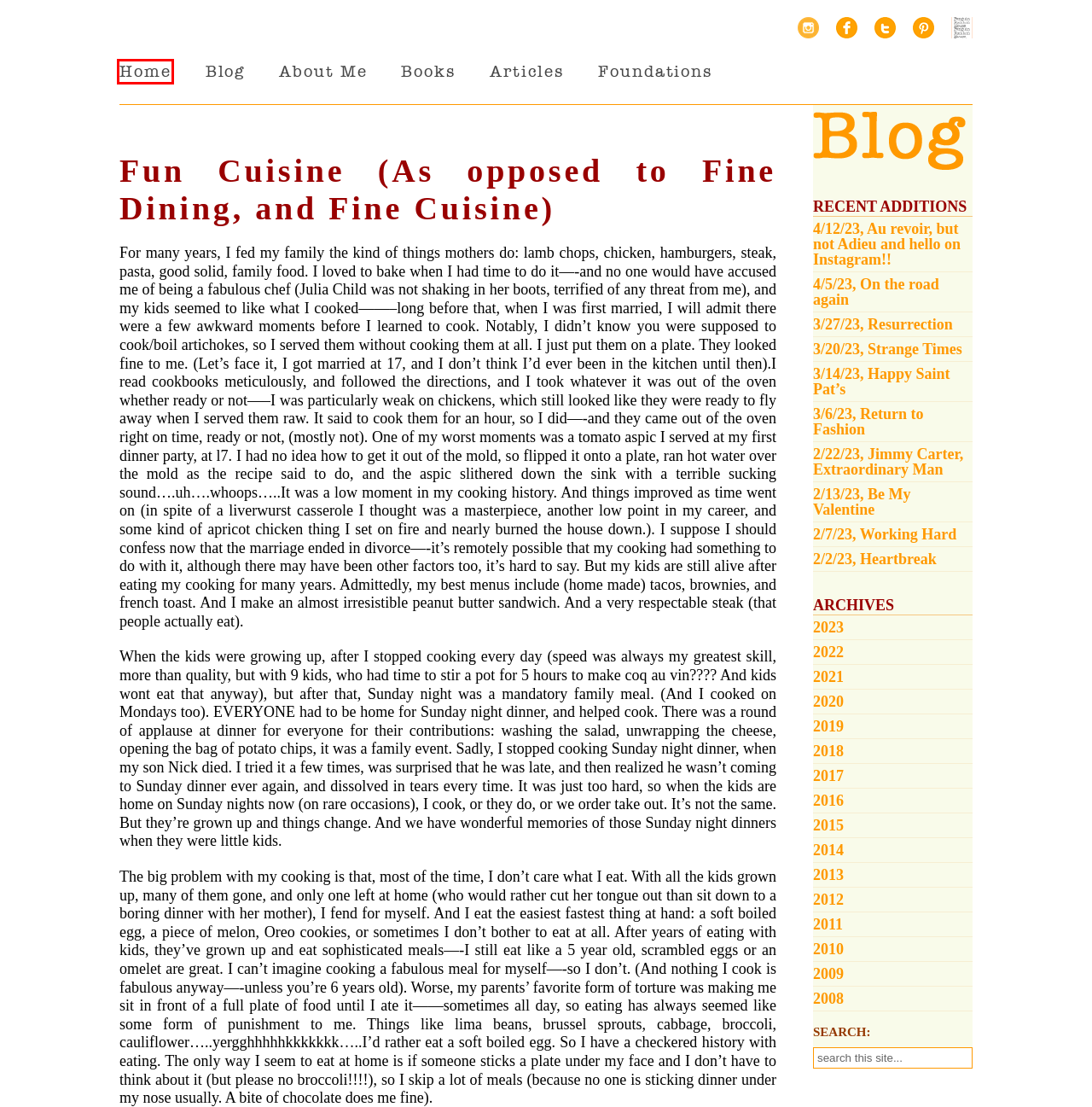You have a screenshot of a webpage with a red rectangle bounding box around an element. Identify the best matching webpage description for the new page that appears after clicking the element in the bounding box. The descriptions are:
A. daniellesteel.net : Blog - daniellesteel.net
B. daniellesteel.net : Welcome to my website - daniellesteel.net
C. daniellesteel.net : Books Archive - daniellesteel.net
D. daniellesteel.net : 2015 - daniellesteel.net
E. daniellesteel.net : 3/27/23, Resurrection - daniellesteel.net
F. daniellesteel.net : 3/14/23, Happy Saint Pat's - daniellesteel.net
G. daniellesteel.net : 2/2/23, Heartbreak - daniellesteel.net
H. daniellesteel.net : 2014 - daniellesteel.net

B